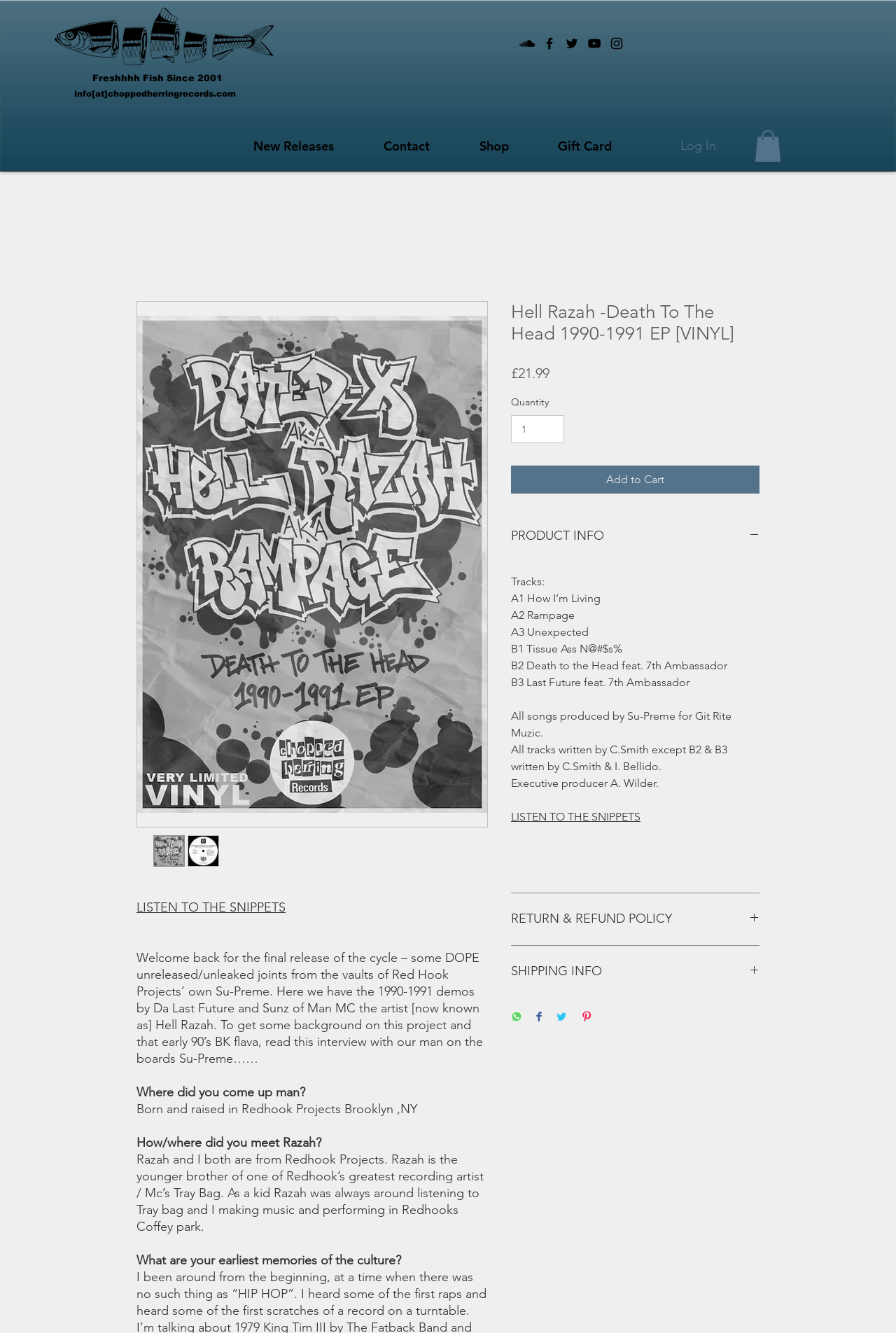Provide the bounding box coordinates of the HTML element this sentence describes: "Shop".

[0.507, 0.093, 0.595, 0.127]